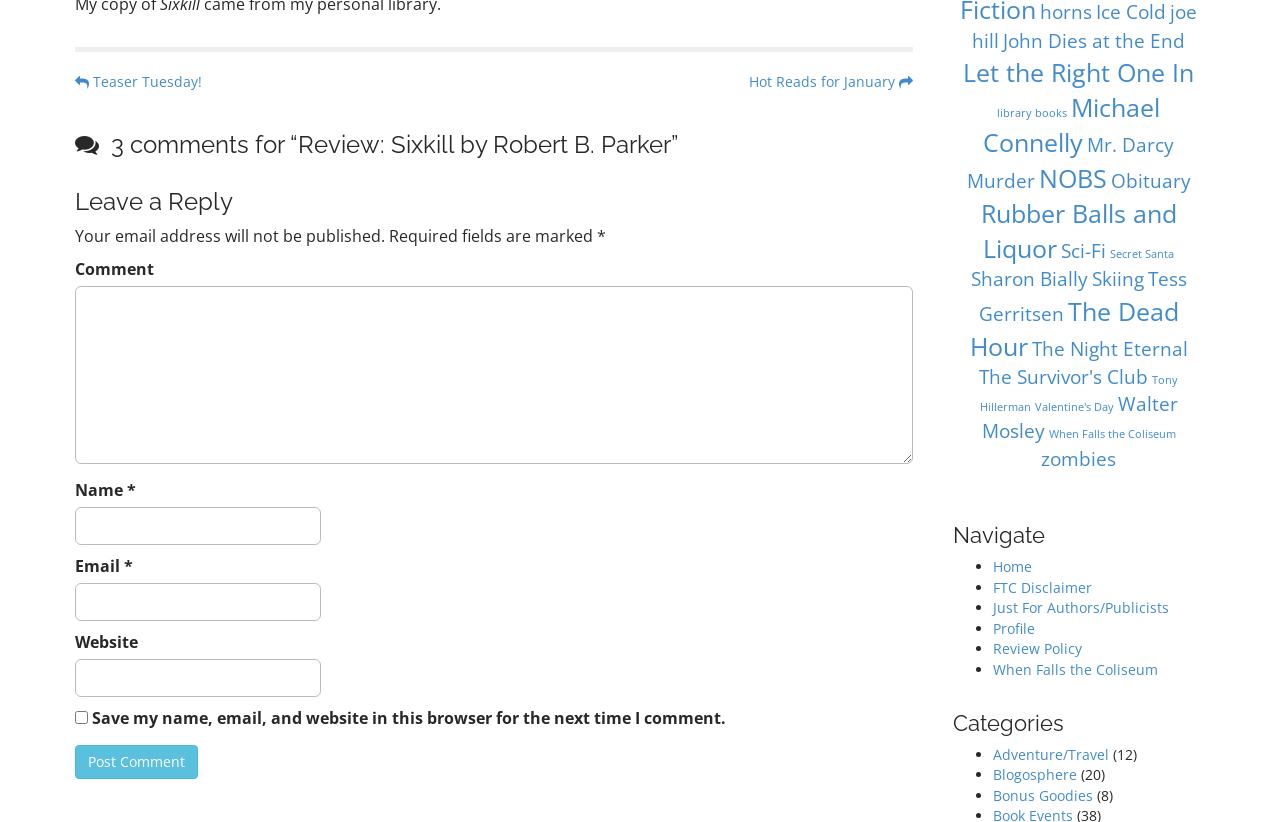What is the purpose of the comment section?
Make sure to answer the question with a detailed and comprehensive explanation.

The comment section is for users to leave a reply to the article or post. It has fields for name, email, website, and a text box for the comment. There is also a checkbox to save the user's information for future comments.